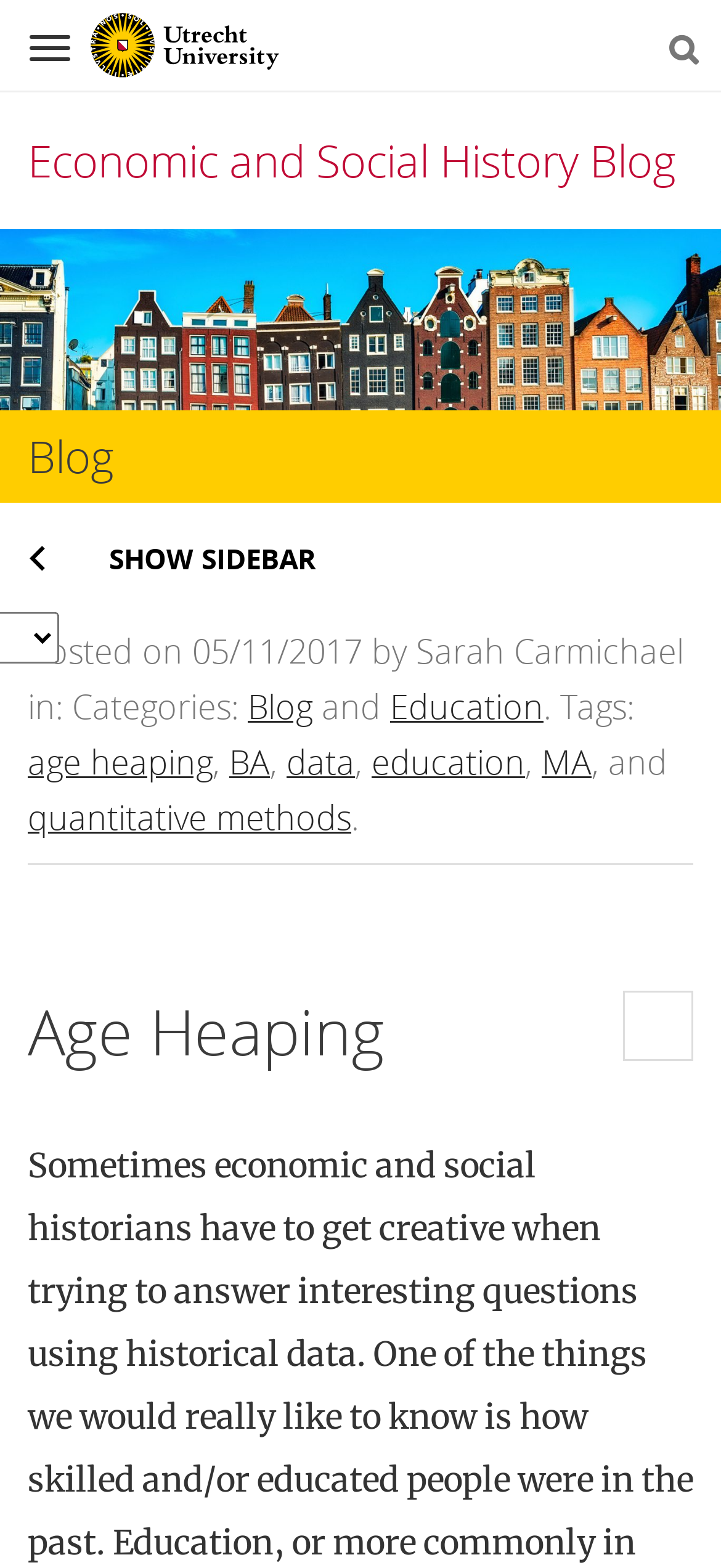What is the date of the blog post?
Please provide a single word or phrase as the answer based on the screenshot.

05/11/2017